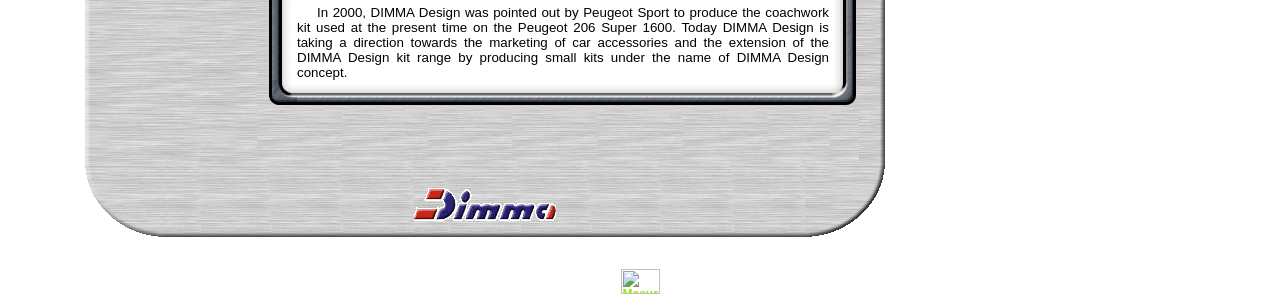What is the text on the link at the bottom?
Refer to the image and provide a thorough answer to the question.

The link at the bottom of the webpage has an associated image with the text 'Mesurez votre audience', which is French for 'Measure your audience'.